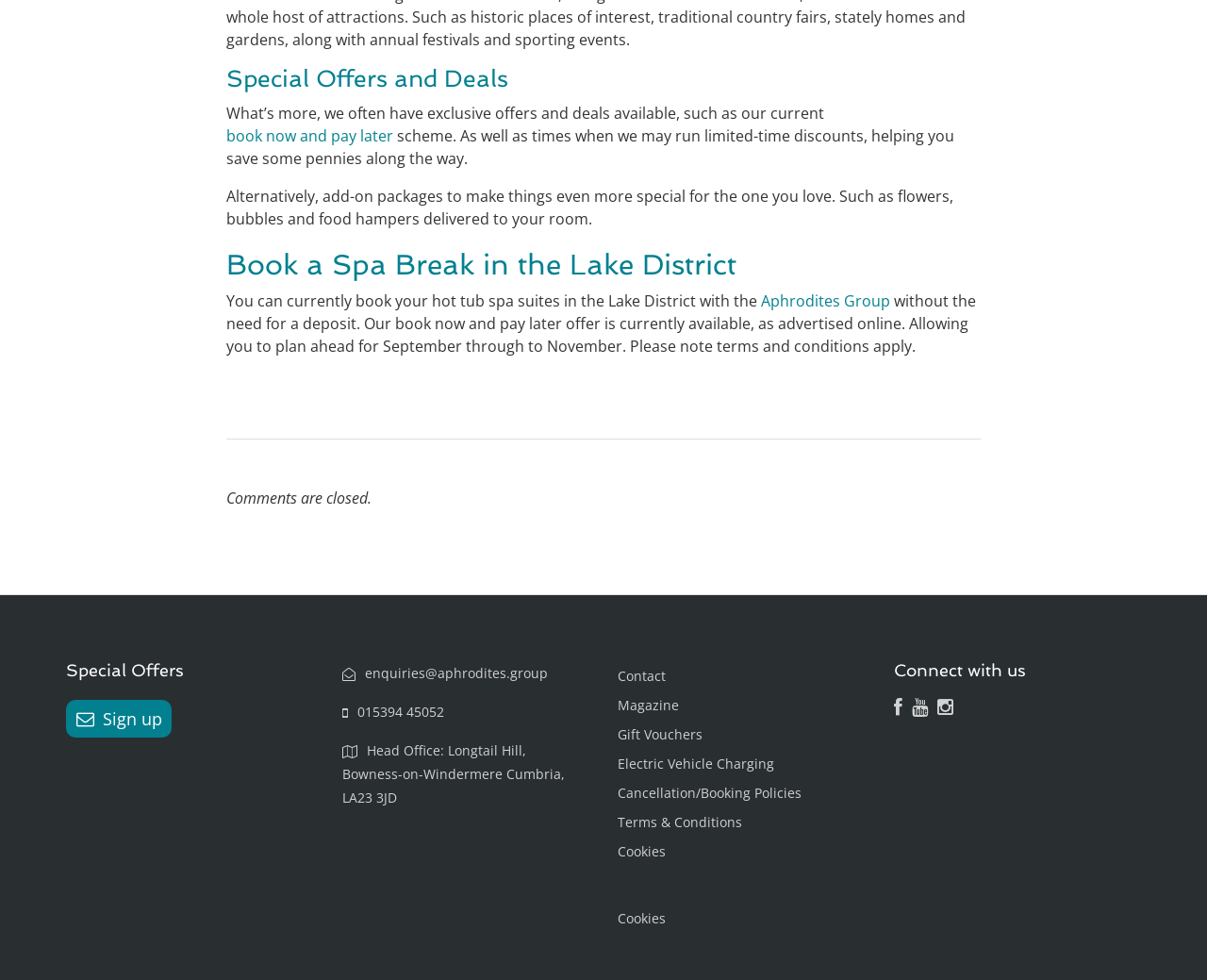Show the bounding box coordinates of the region that should be clicked to follow the instruction: "View the 'Gift Vouchers' page."

[0.512, 0.74, 0.582, 0.758]